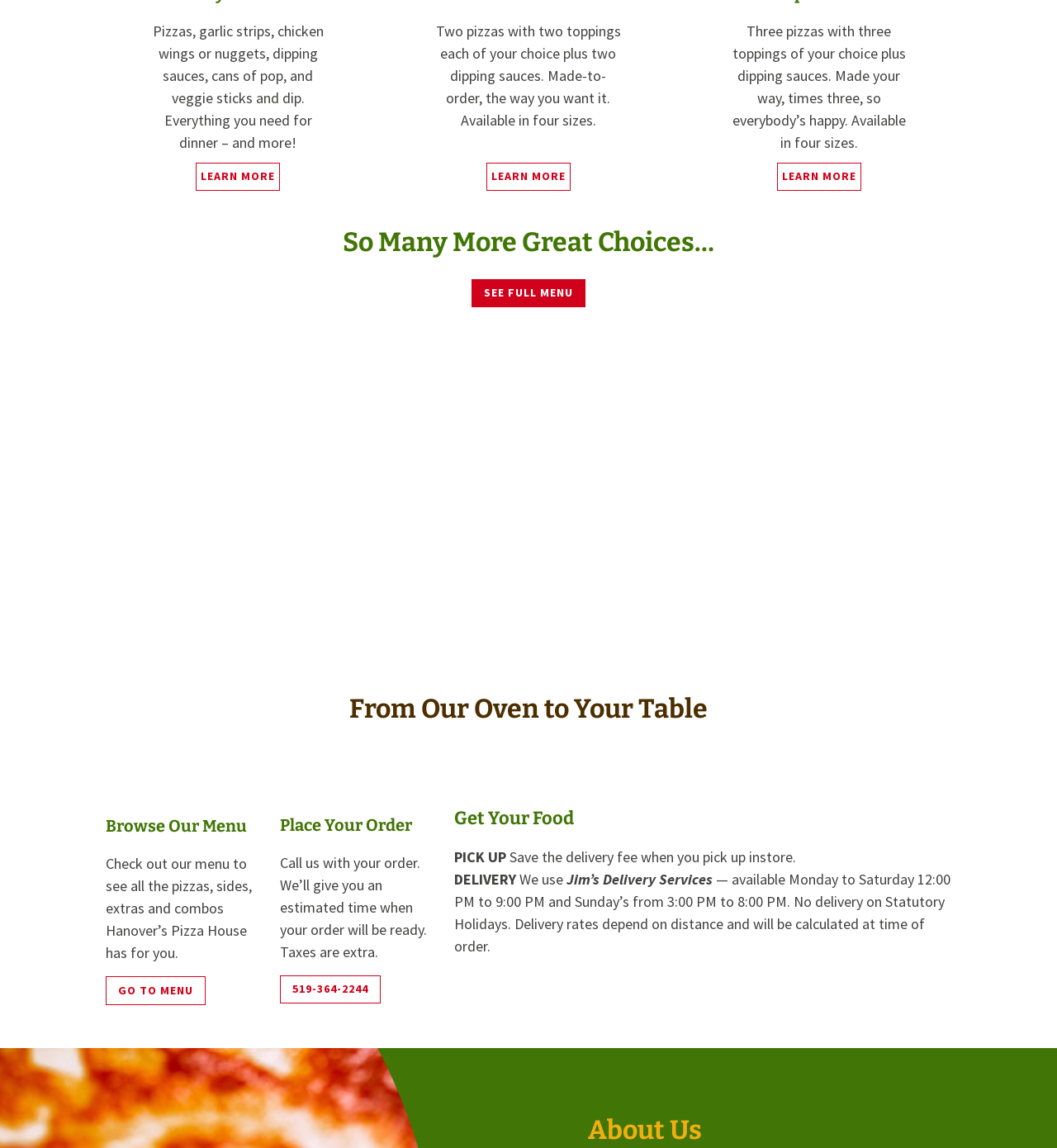What is the phone number to place an order?
Refer to the image and provide a one-word or short phrase answer.

519-364-2244